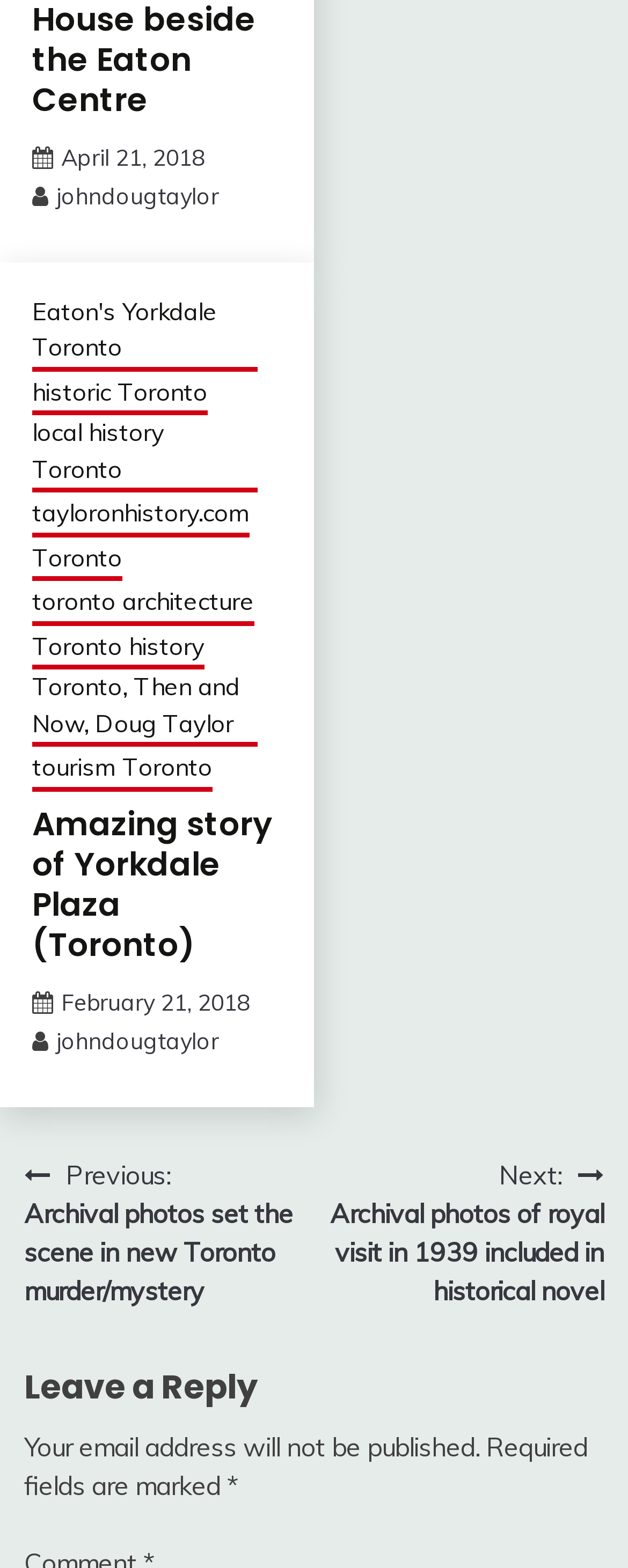Please find the bounding box coordinates (top-left x, top-left y, bottom-right x, bottom-right y) in the screenshot for the UI element described as follows: tourism Toronto

[0.051, 0.478, 0.338, 0.504]